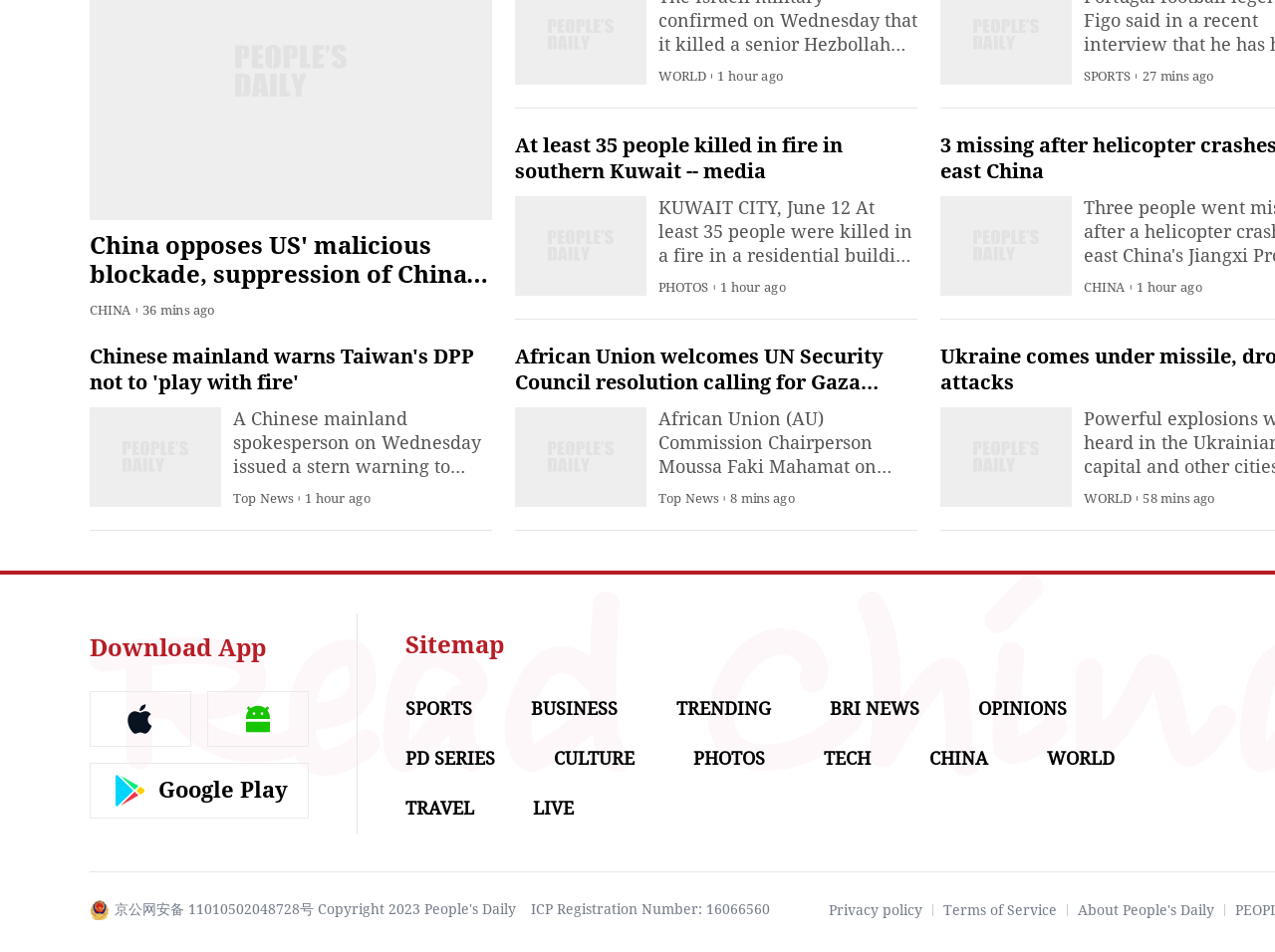Please specify the bounding box coordinates of the clickable section necessary to execute the following command: "view case studies".

None